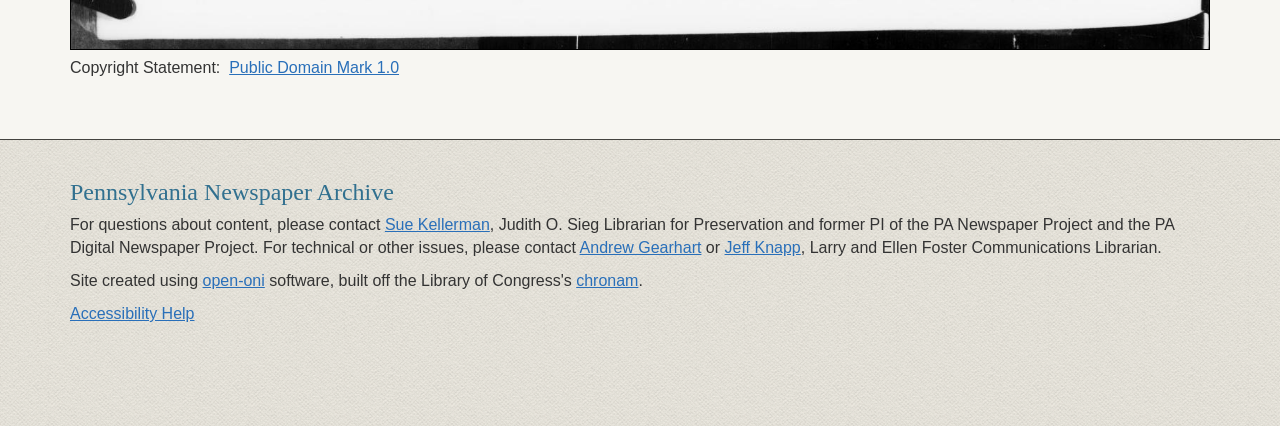What is the name of the librarian for preservation?
Based on the image, give a one-word or short phrase answer.

Sue Kellerman